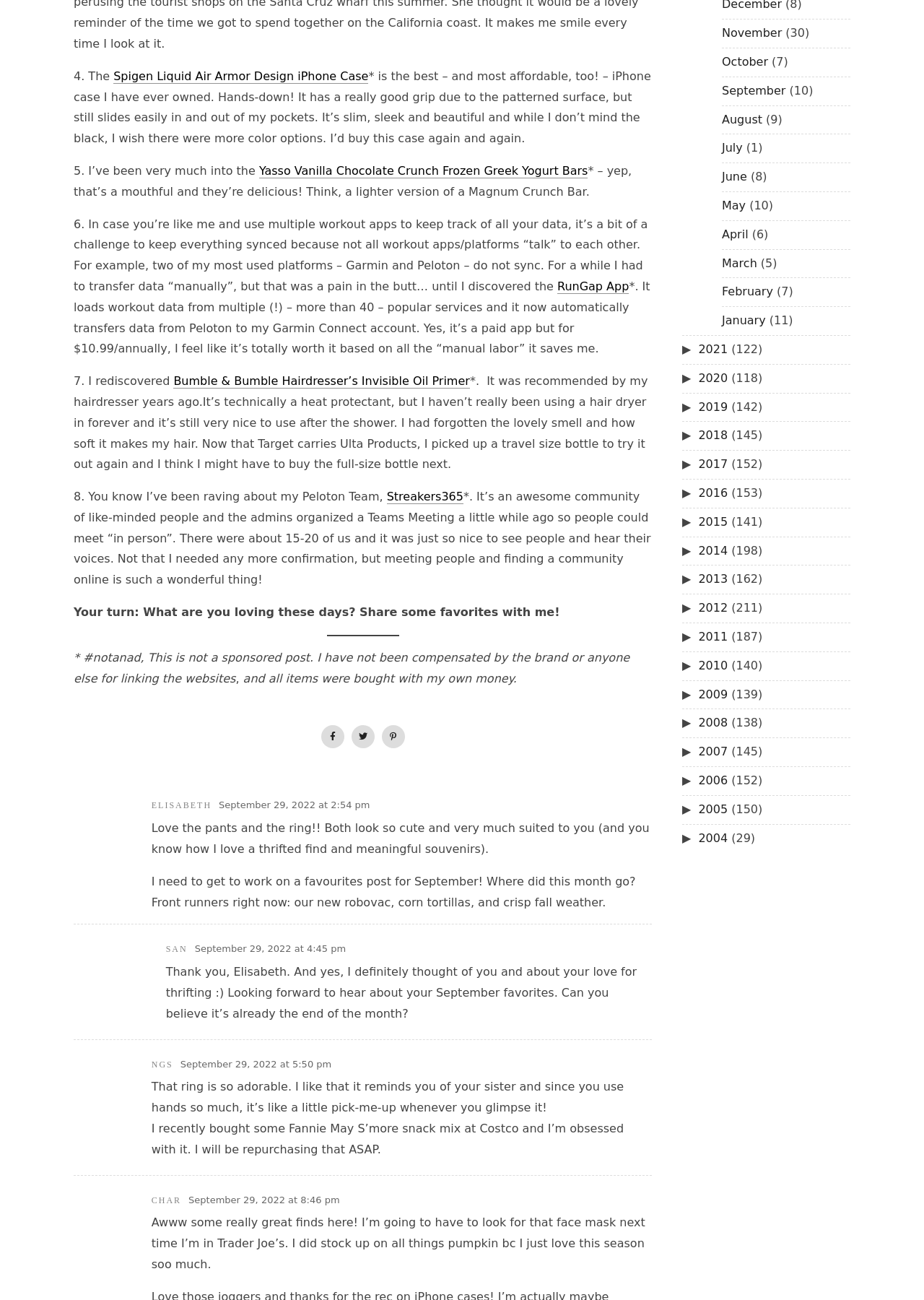How many months are listed in the webpage?
Using the picture, provide a one-word or short phrase answer.

12